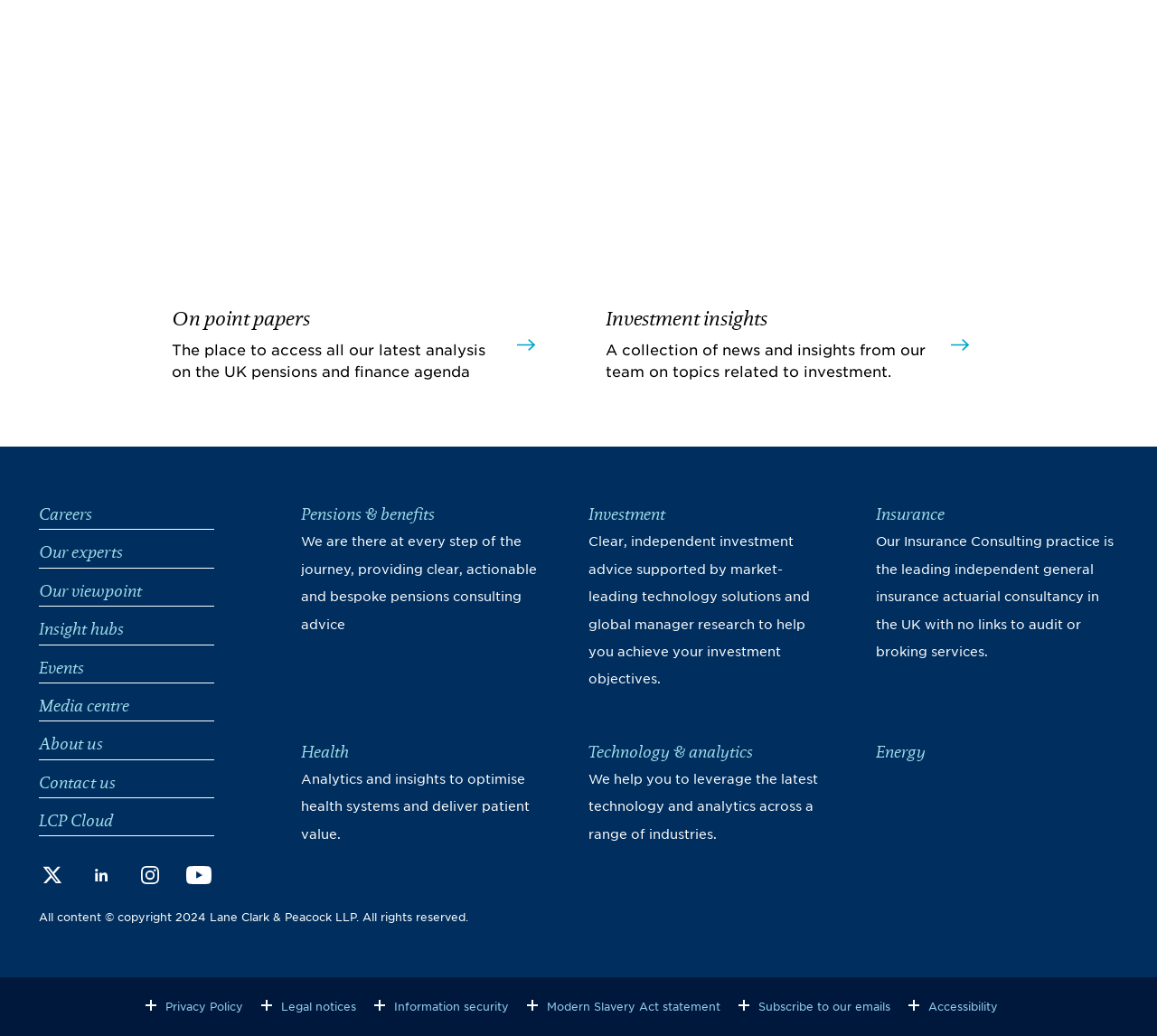Please locate the bounding box coordinates of the element that should be clicked to complete the given instruction: "Explore careers".

[0.034, 0.487, 0.08, 0.506]